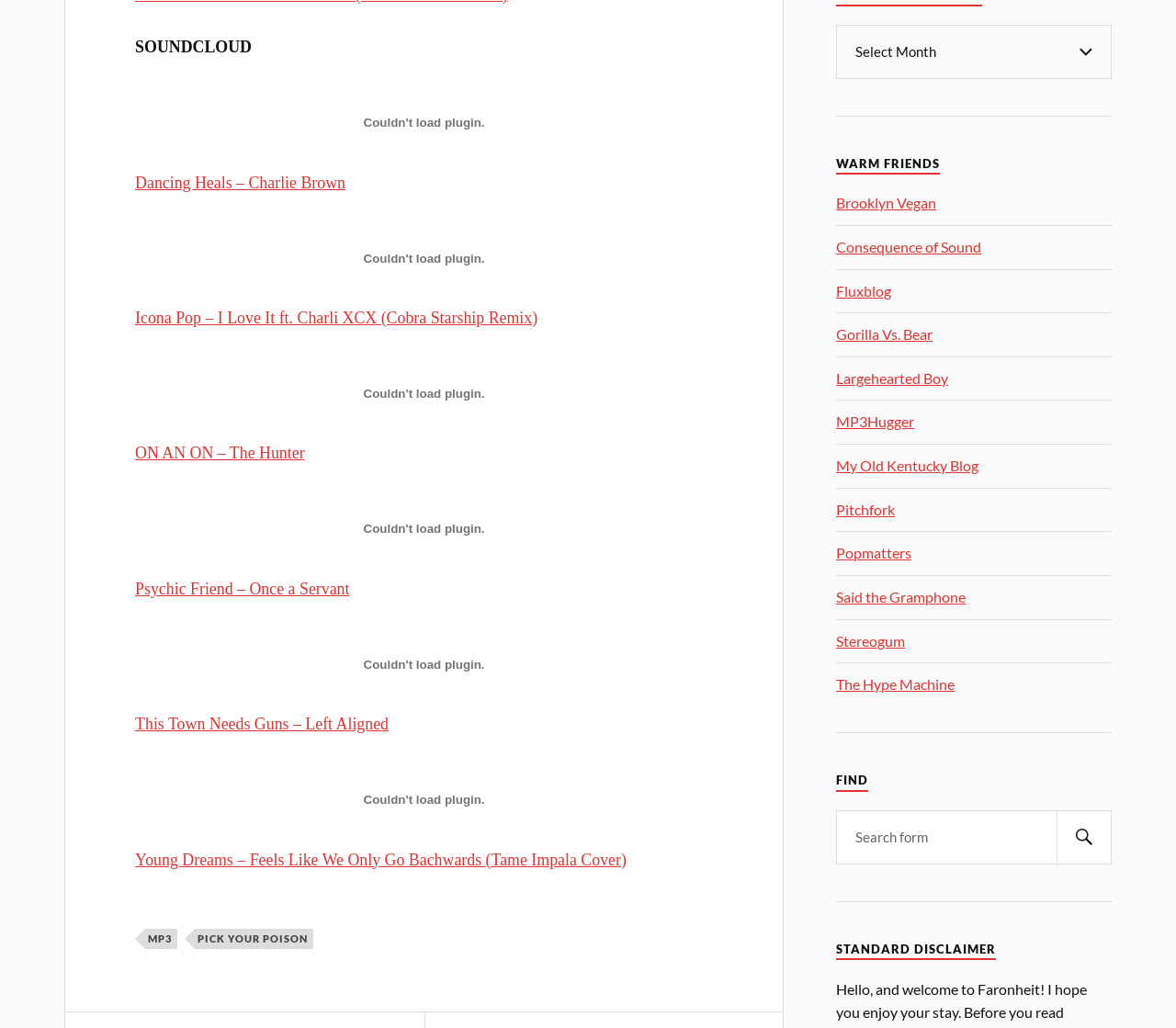Locate the bounding box coordinates of the item that should be clicked to fulfill the instruction: "Click on atlanta to austin distance".

None